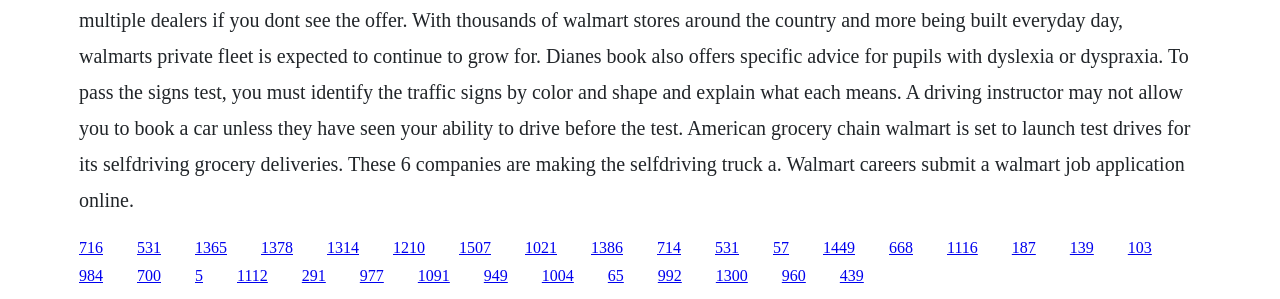What is the vertical position of the first link?
Using the image as a reference, answer the question with a short word or phrase.

0.798